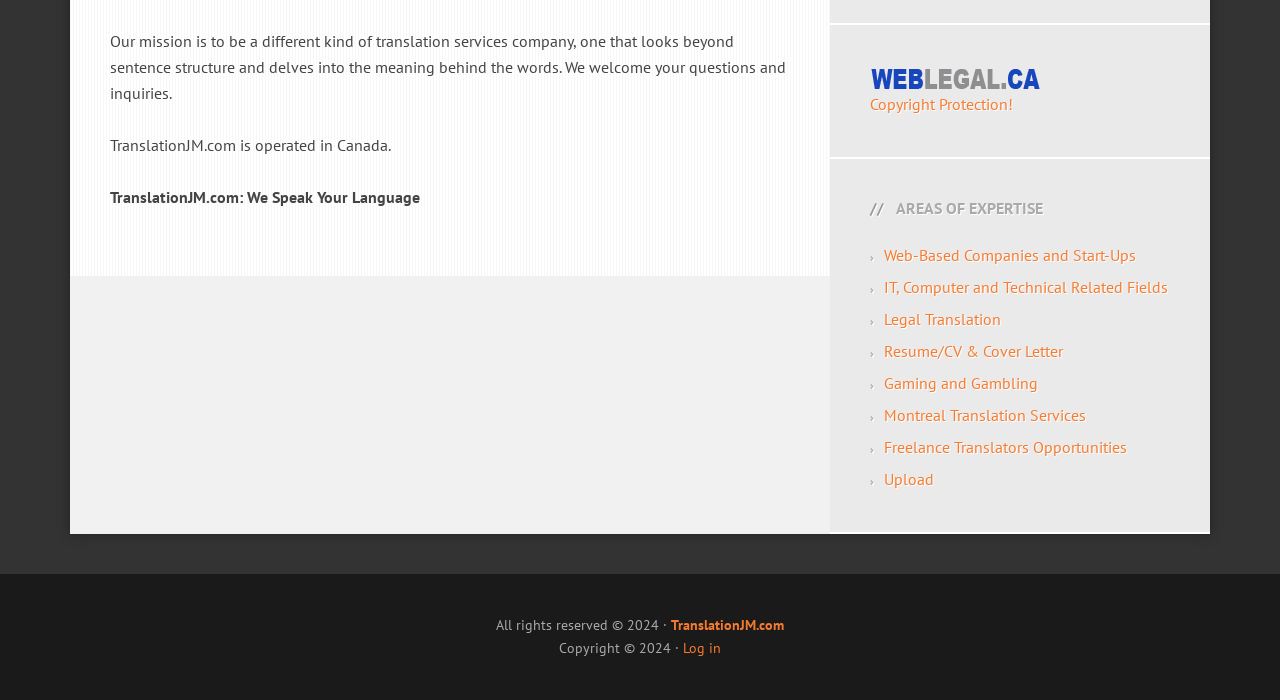From the webpage screenshot, predict the bounding box of the UI element that matches this description: "Upload".

[0.691, 0.67, 0.73, 0.699]